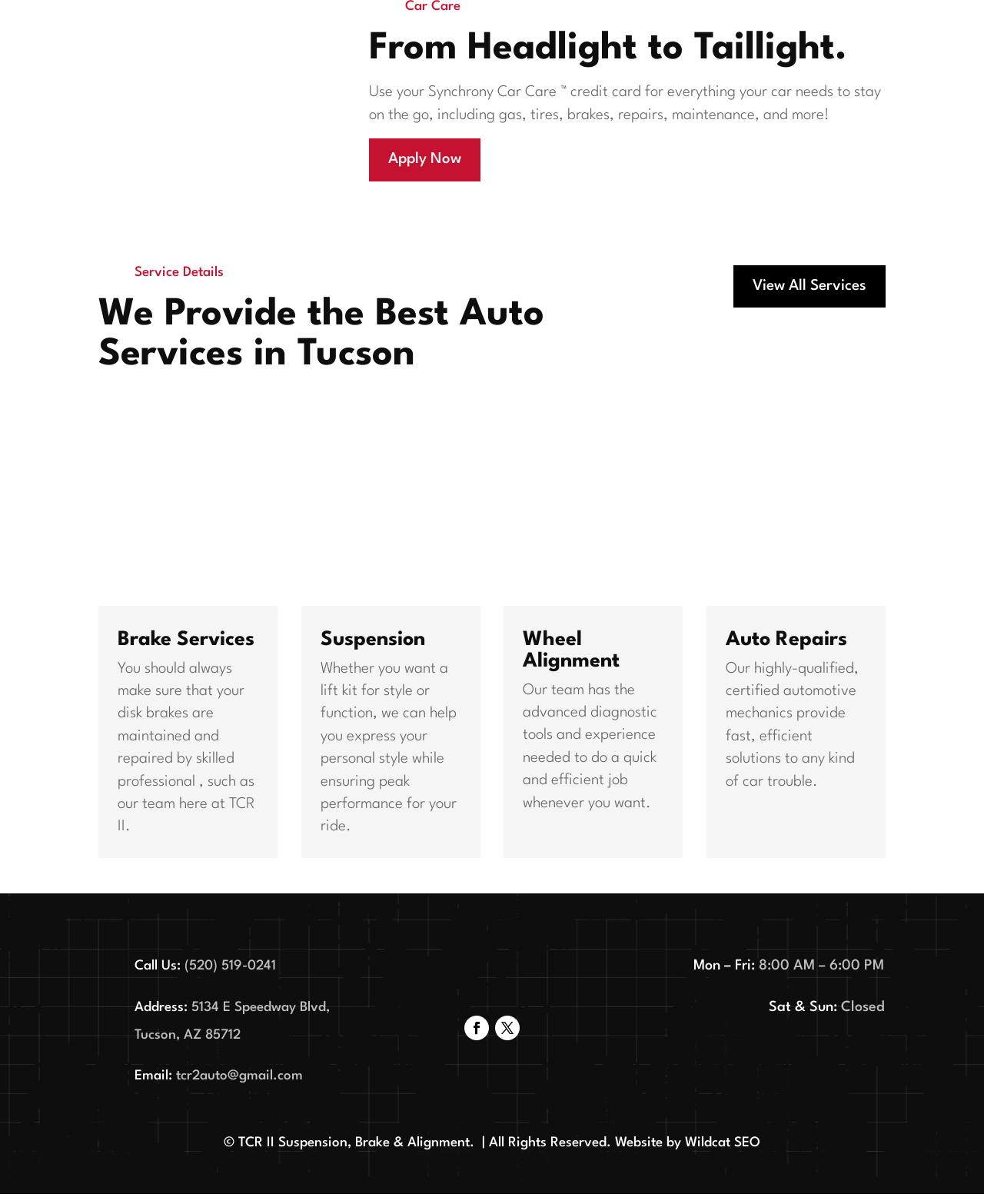What is the name of the auto service center?
Your answer should be a single word or phrase derived from the screenshot.

TCR II